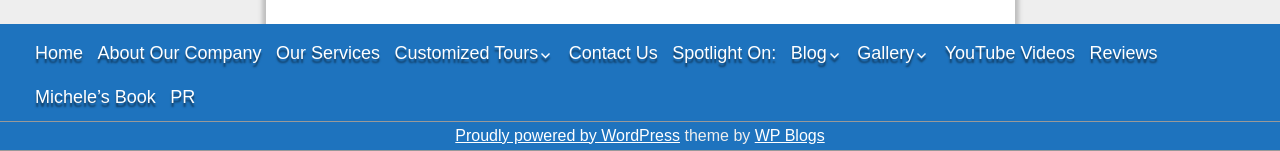Please identify the bounding box coordinates of the area that needs to be clicked to fulfill the following instruction: "view Gallery."

[0.666, 0.227, 0.731, 0.481]